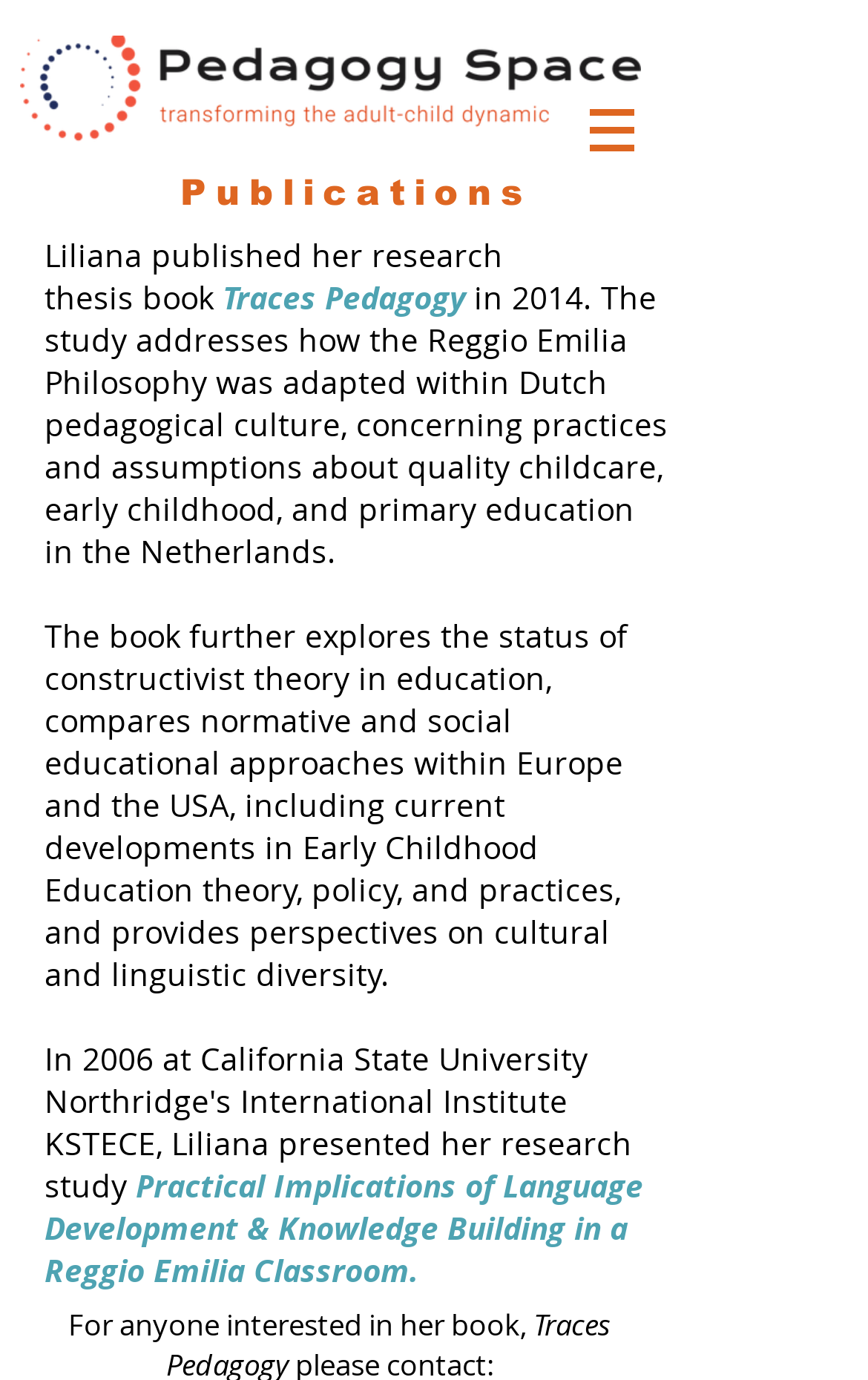Describe all visible elements and their arrangement on the webpage.

The webpage is titled "Publications | Pedagogy Space" and appears to be a page showcasing publications related to pedagogy. At the top, there is a navigation menu labeled "Site" with a button that has a popup menu, accompanied by an image. 

On the left side of the page, there is a large image, "Original on Transparent.png", taking up most of the vertical space. To the right of the image, there are several blocks of text. The first block is a heading titled "Publications". Below the heading, there is a brief description of a research thesis book titled "Traces Pedagogy" published in 2014, which explores the adaptation of the Reggio Emilia Philosophy in Dutch pedagogical culture. 

Further down, there is a longer paragraph discussing the book's content, including its exploration of constructivist theory, educational approaches, and cultural diversity. After a short gap, there is another block of text titled "Practical Implications of Language Development & Knowledge Building in a Reggio Emilia Classroom." Finally, at the bottom of the page, there is a sentence starting with "For anyone interested in her book," which seems to be an invitation to explore the publication further.